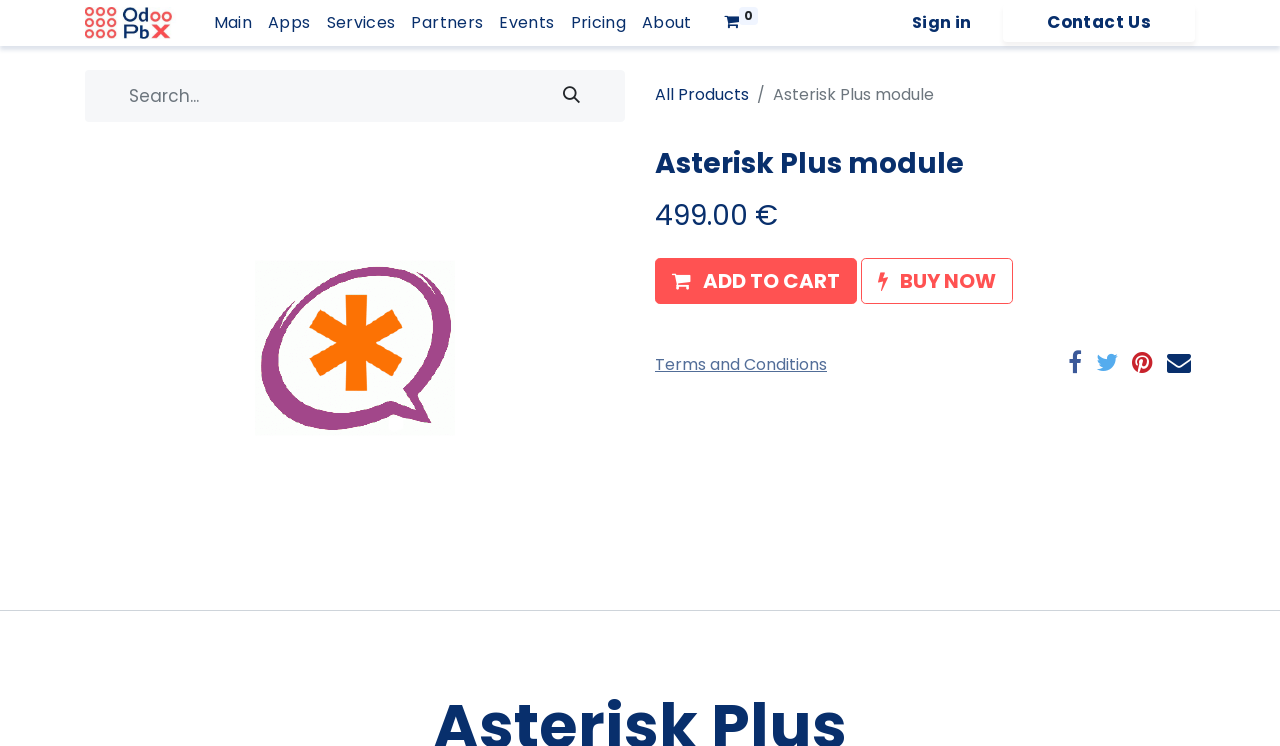Indicate the bounding box coordinates of the element that must be clicked to execute the instruction: "Search for something". The coordinates should be given as four float numbers between 0 and 1, i.e., [left, top, right, bottom].

[0.066, 0.094, 0.488, 0.163]